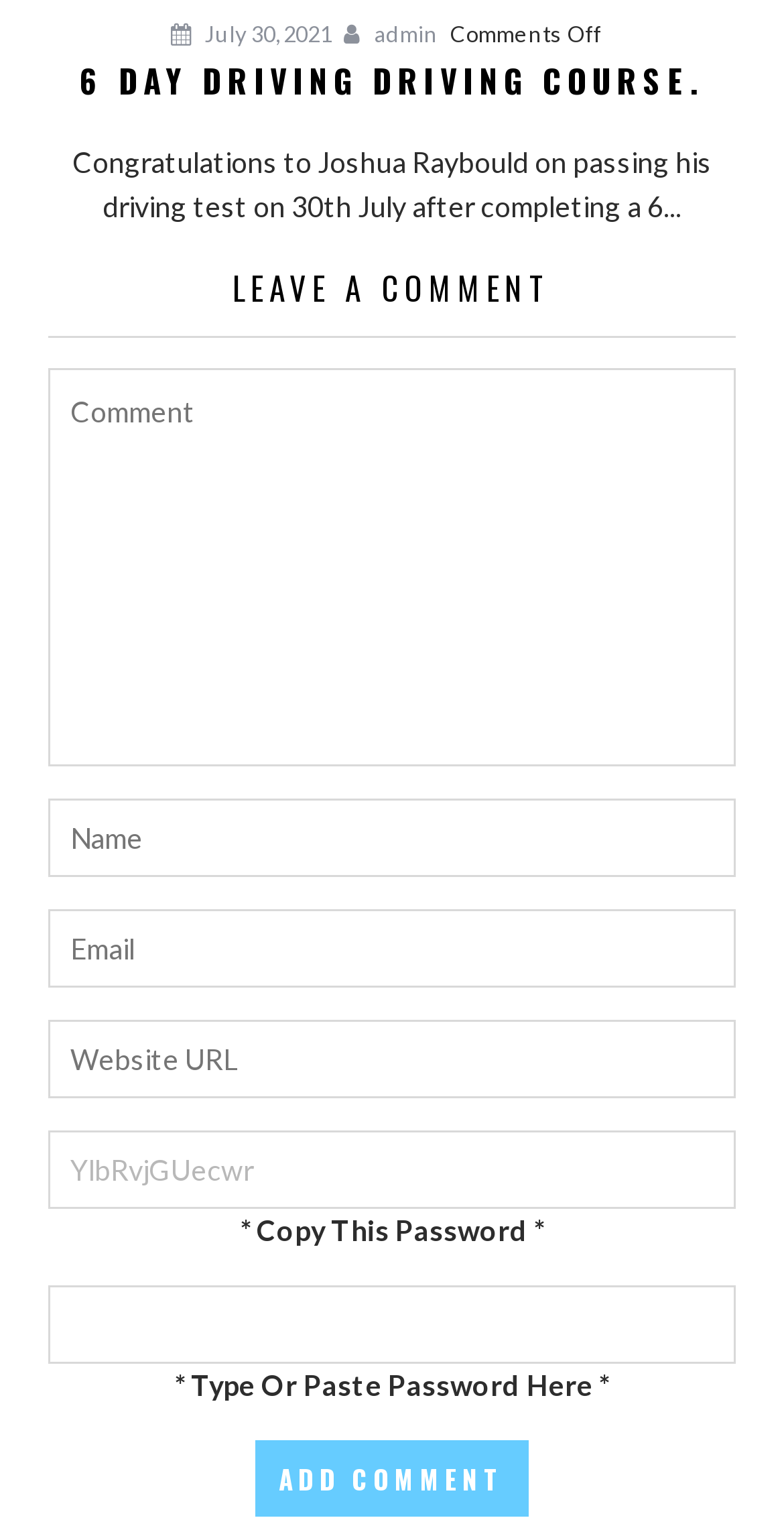Identify the bounding box coordinates of the region that needs to be clicked to carry out this instruction: "Click the 'Add Comment' button". Provide these coordinates as four float numbers ranging from 0 to 1, i.e., [left, top, right, bottom].

[0.325, 0.947, 0.675, 0.998]